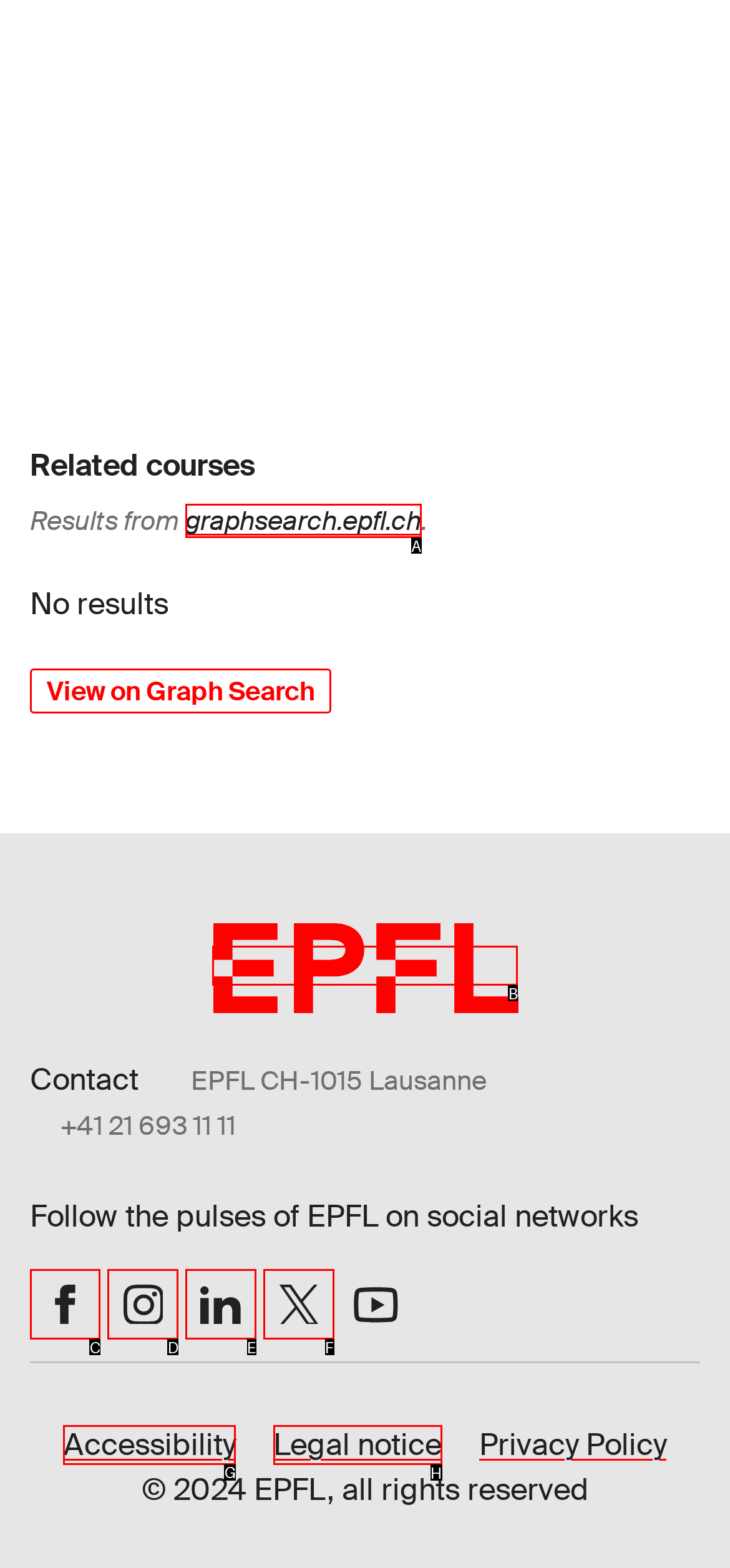Select the letter associated with the UI element you need to click to perform the following action: Check accessibility
Reply with the correct letter from the options provided.

G